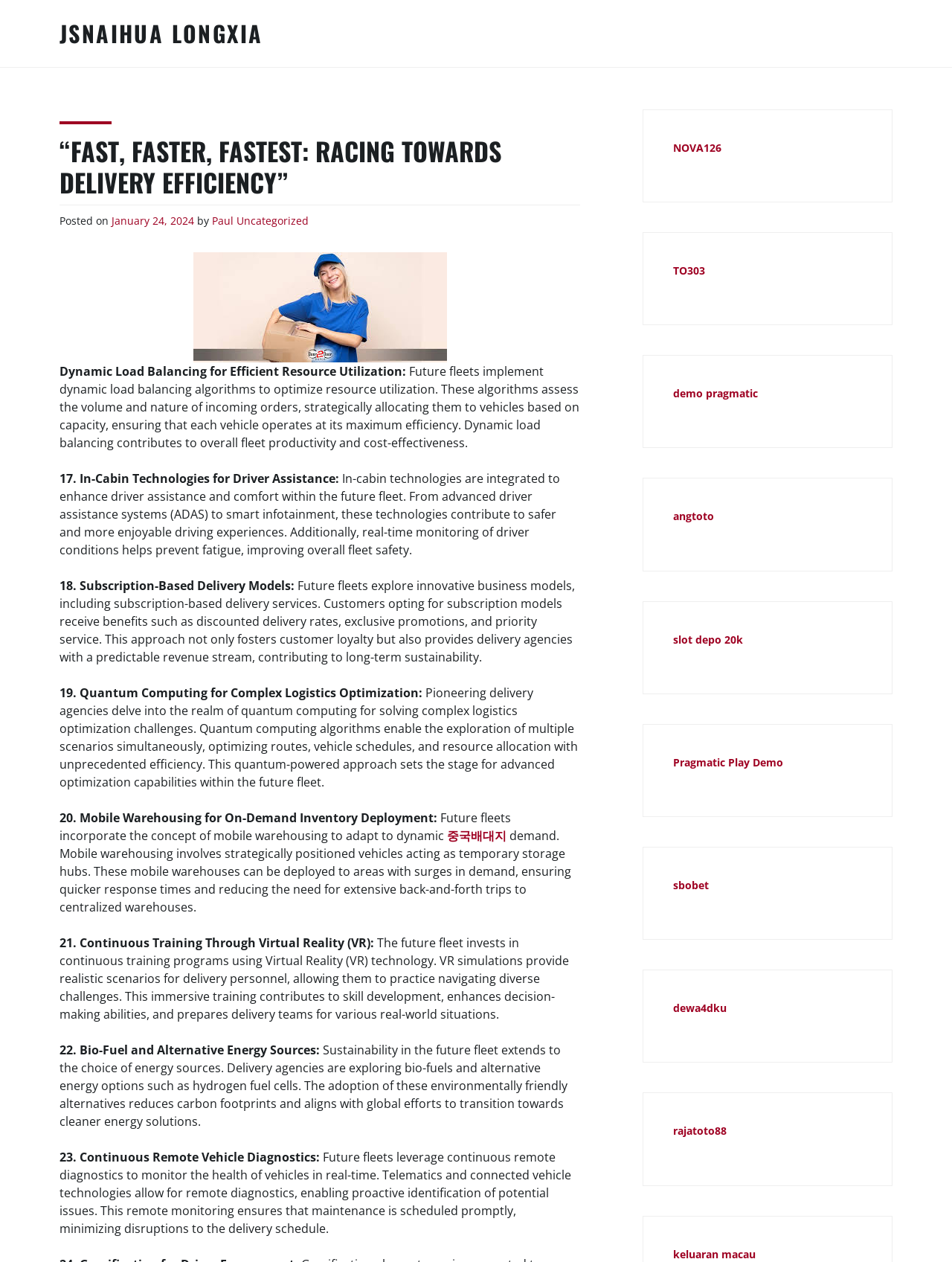What is the purpose of mobile warehousing?
Answer the question with a single word or phrase, referring to the image.

On-Demand Inventory Deployment